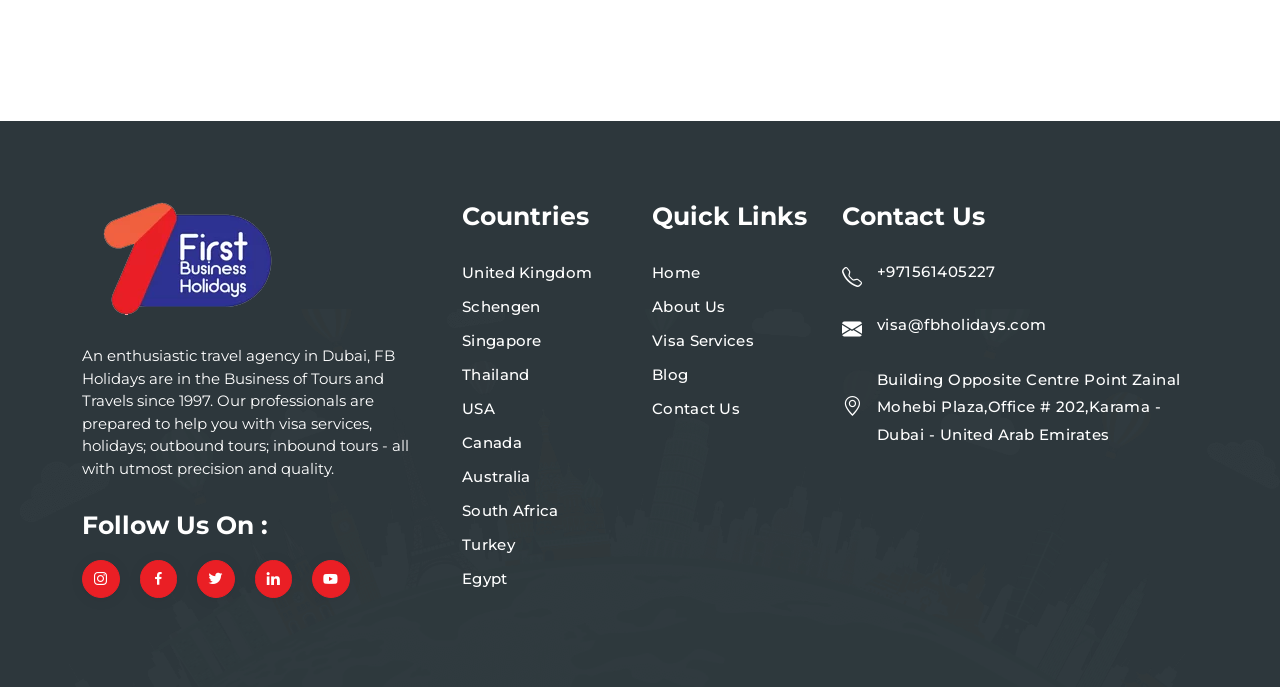Carefully examine the image and provide an in-depth answer to the question: What is the address of FB Holidays' office?

In the 'Contact Us' section, I see the address of FB Holidays' office, which is 'Building Opposite Centre Point Zainal Mohebi Plaza, Office # 202, Karama - Dubai - United Arab Emirates'.